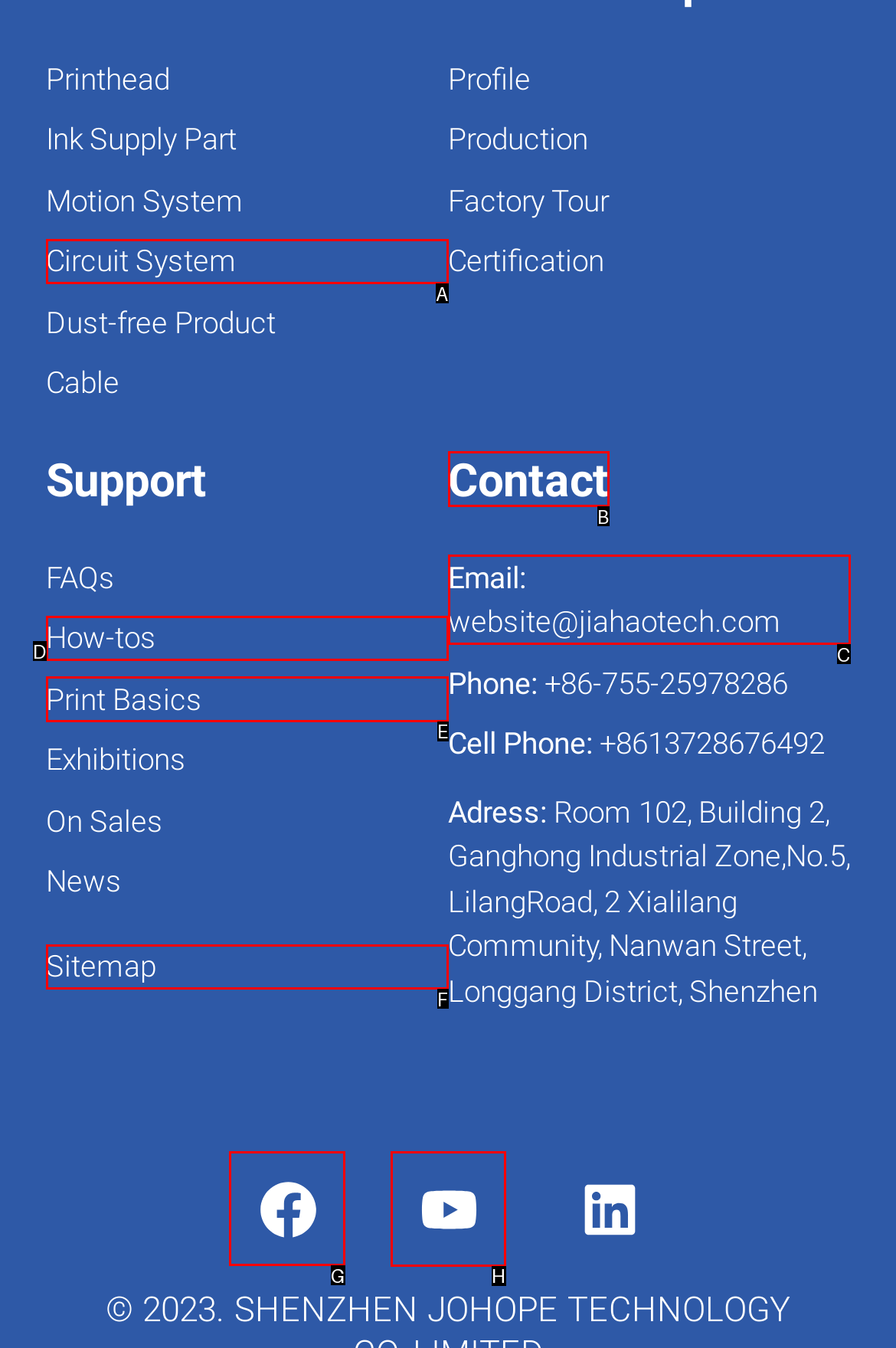Determine which option you need to click to execute the following task: Visit our Facebook page. Provide your answer as a single letter.

G